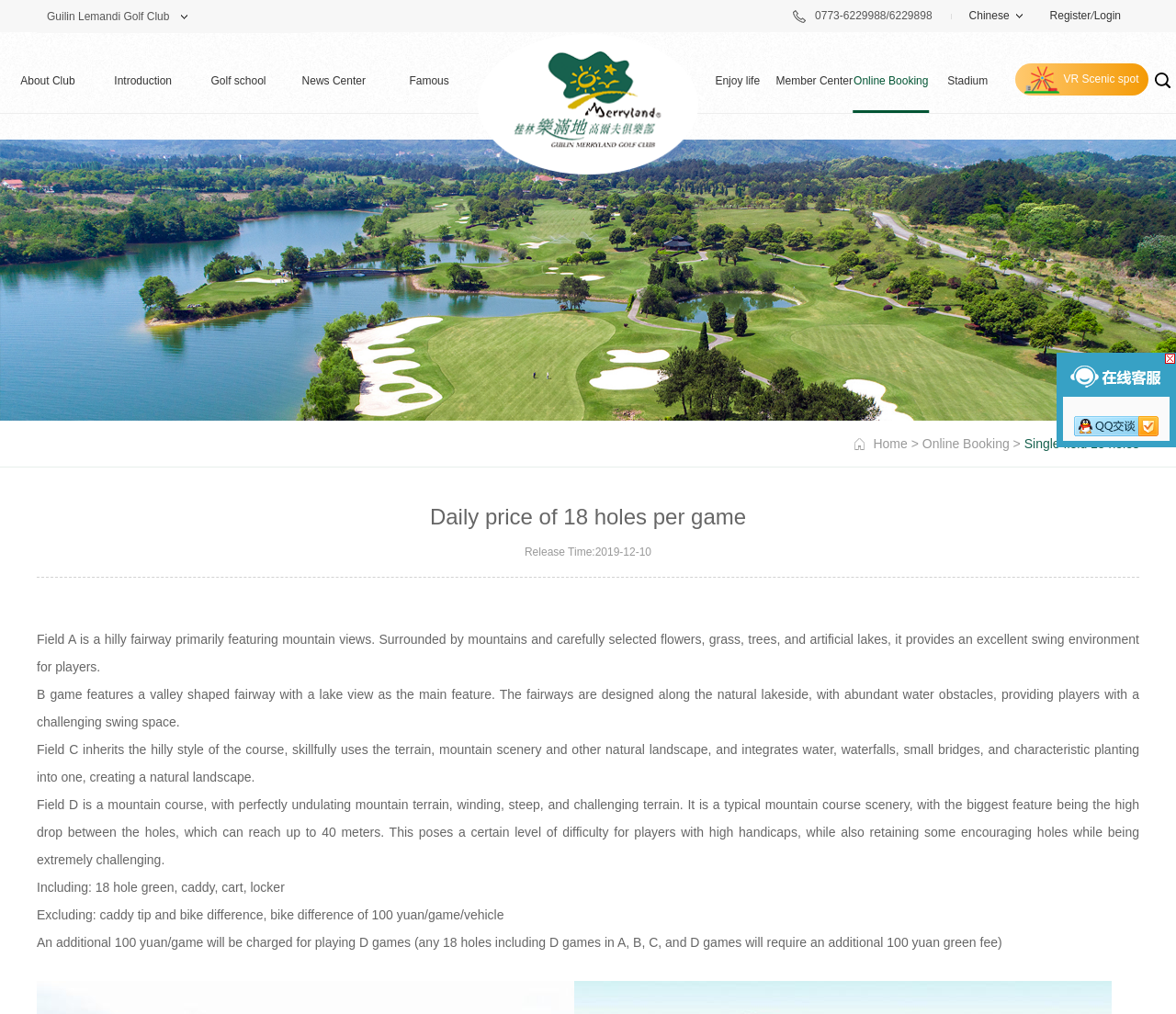Locate the bounding box of the UI element described by: "VR Scenic spot" in the given webpage screenshot.

[0.863, 0.062, 0.977, 0.094]